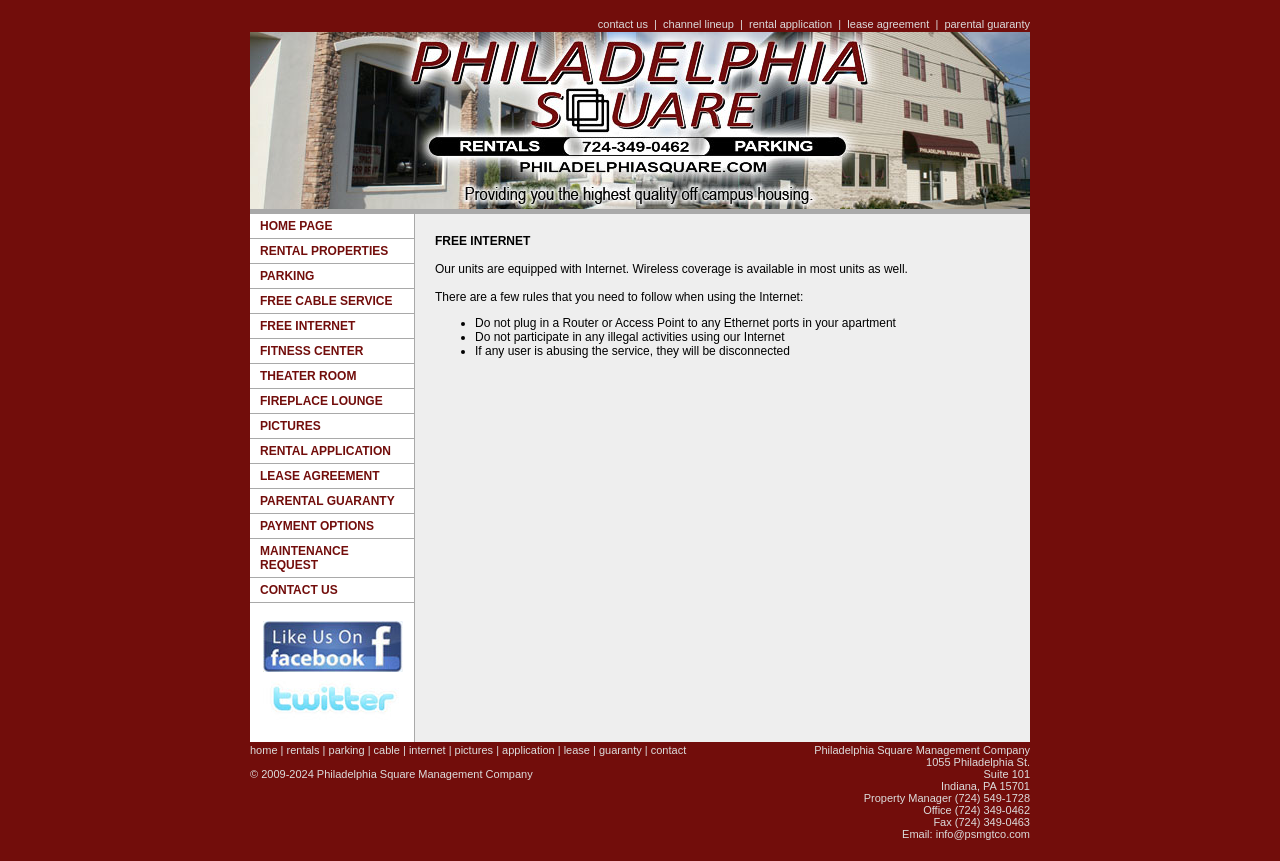Given the element description contact, identify the bounding box coordinates for the UI element on the webpage screenshot. The format should be (top-left x, top-left y, bottom-right x, bottom-right y), with values between 0 and 1.

[0.508, 0.864, 0.536, 0.878]